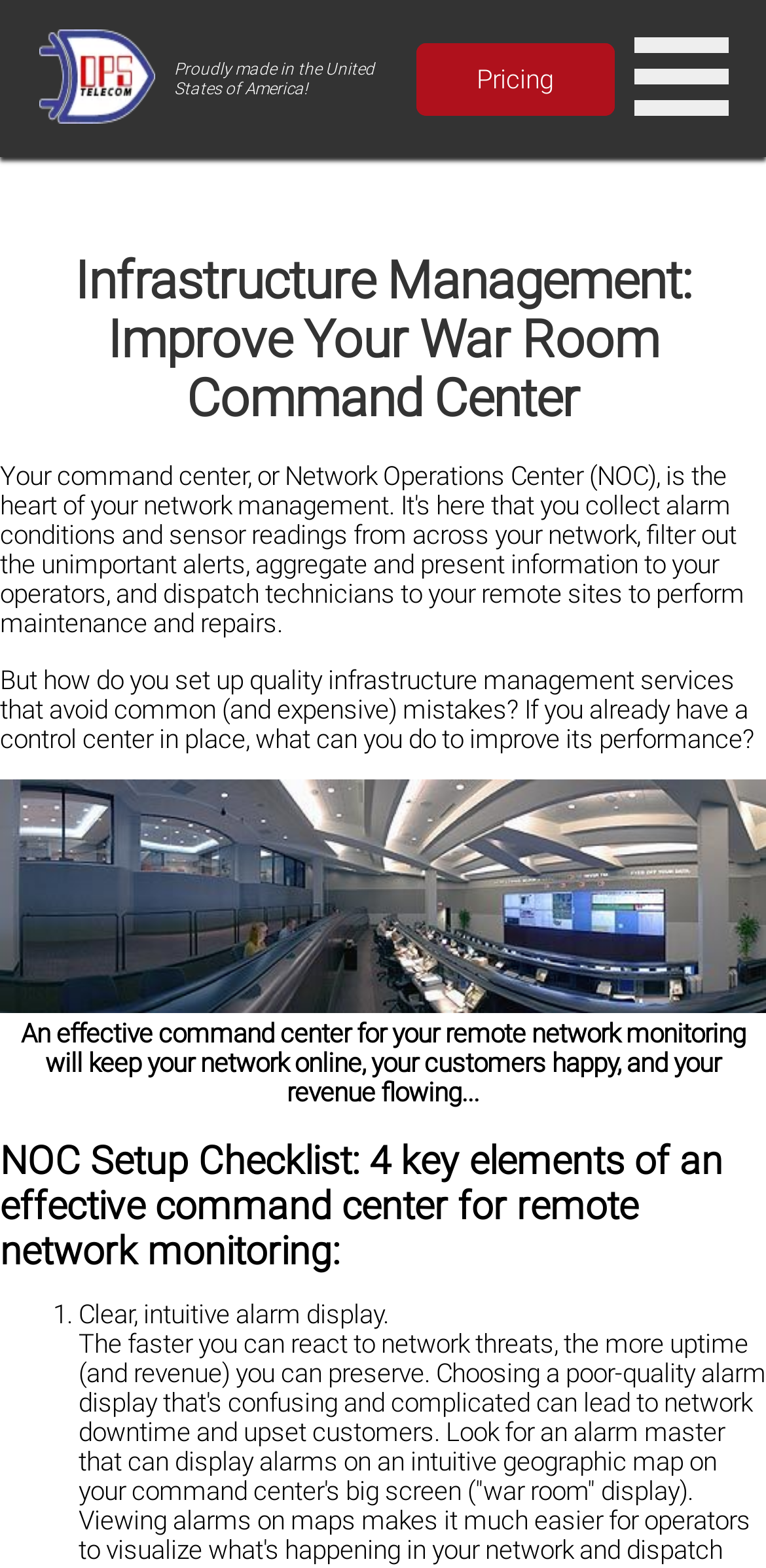What is the first key element of an effective command center?
Look at the screenshot and provide an in-depth answer.

The first key element of an effective command center mentioned on the webpage is a clear, intuitive alarm display, which is essential for effective remote network monitoring.